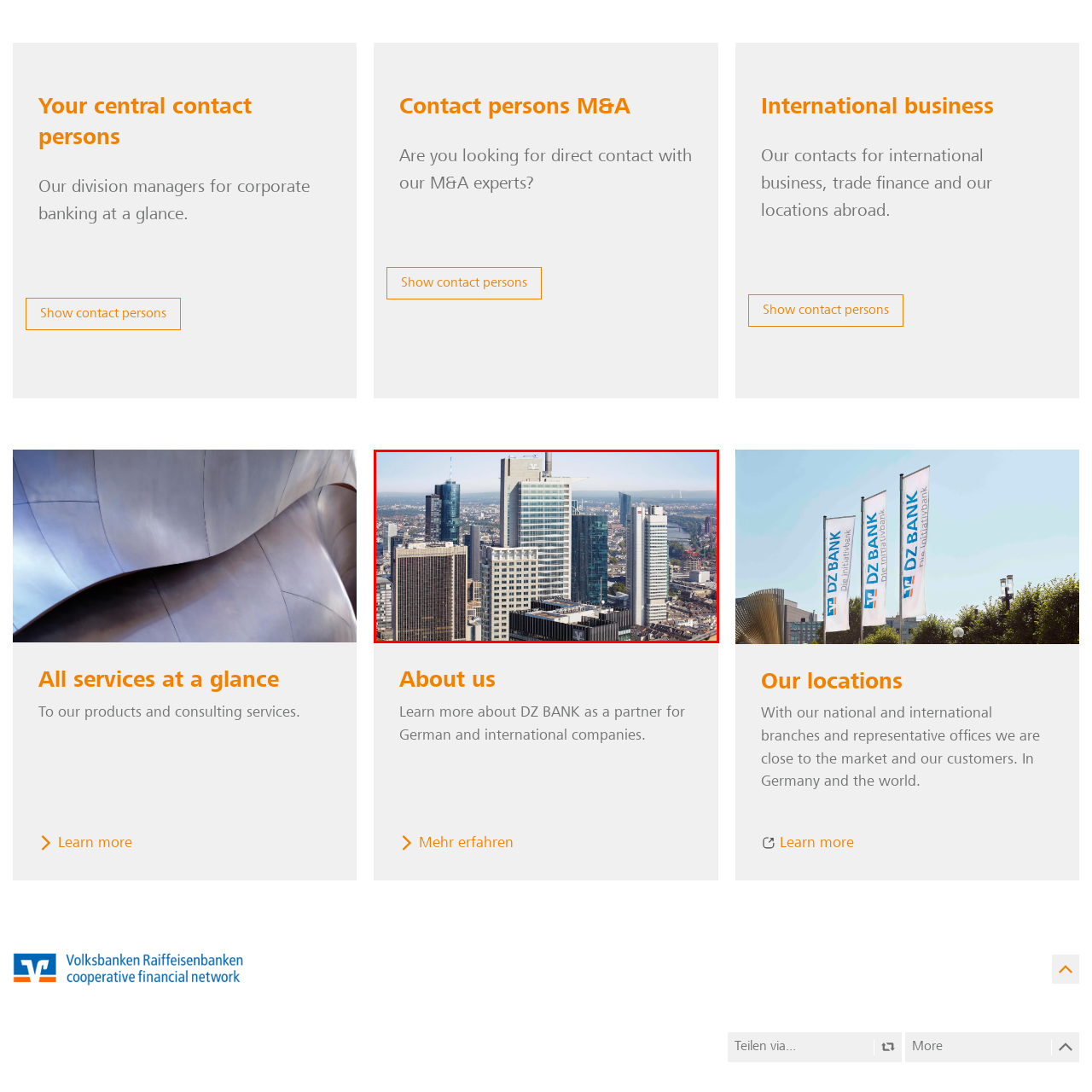What is the condition of the sky in the image?
Look at the image surrounded by the red border and respond with a one-word or short-phrase answer based on your observation.

Clear